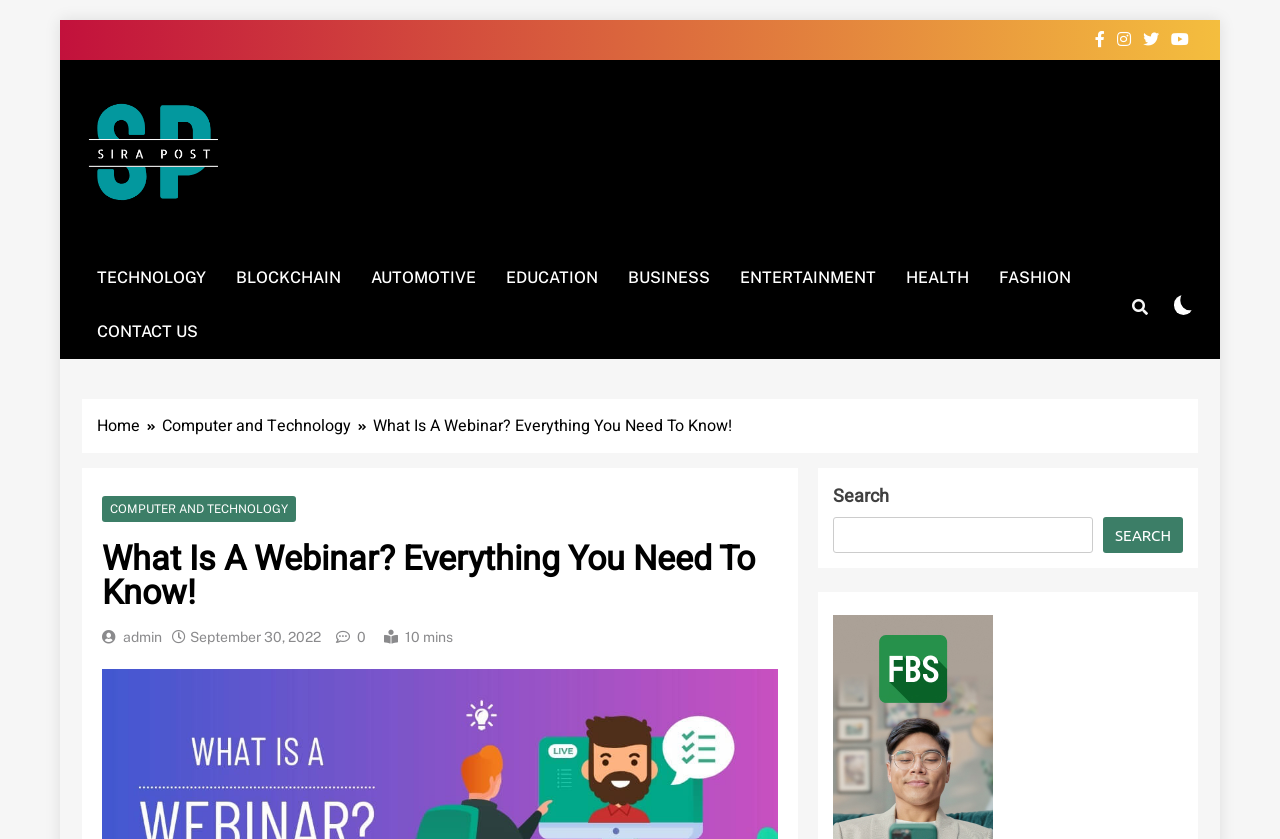Give a full account of the webpage's elements and their arrangement.

This webpage appears to be a blog or article page focused on the topic of webinars. At the top left, there is a logo of SiraPost, accompanied by a link to the homepage. Below the logo, there is a horizontal navigation menu with various categories such as Technology, Blockchain, Automotive, and more.

The main content of the page is an article titled "What Is A Webinar? Everything You Need To Know!" which is a comprehensive guide to webinars. The article has a brief summary or introduction, followed by the main content. There is also a breadcrumb navigation above the article title, showing the path from the homepage to the current page.

On the top right, there are several icons, including a search icon, a bell icon, and a few others. There is also a search bar located at the bottom right of the page, allowing users to search for specific content.

The article itself appears to be a lengthy piece, with a reading time of 10 minutes. It is written by an author named "admin" and was published on September 30, 2022. There are no images within the article, but there may be other multimedia elements such as videos or audio clips.

Overall, the webpage is well-organized and easy to navigate, with a clear focus on providing informative content to its users.